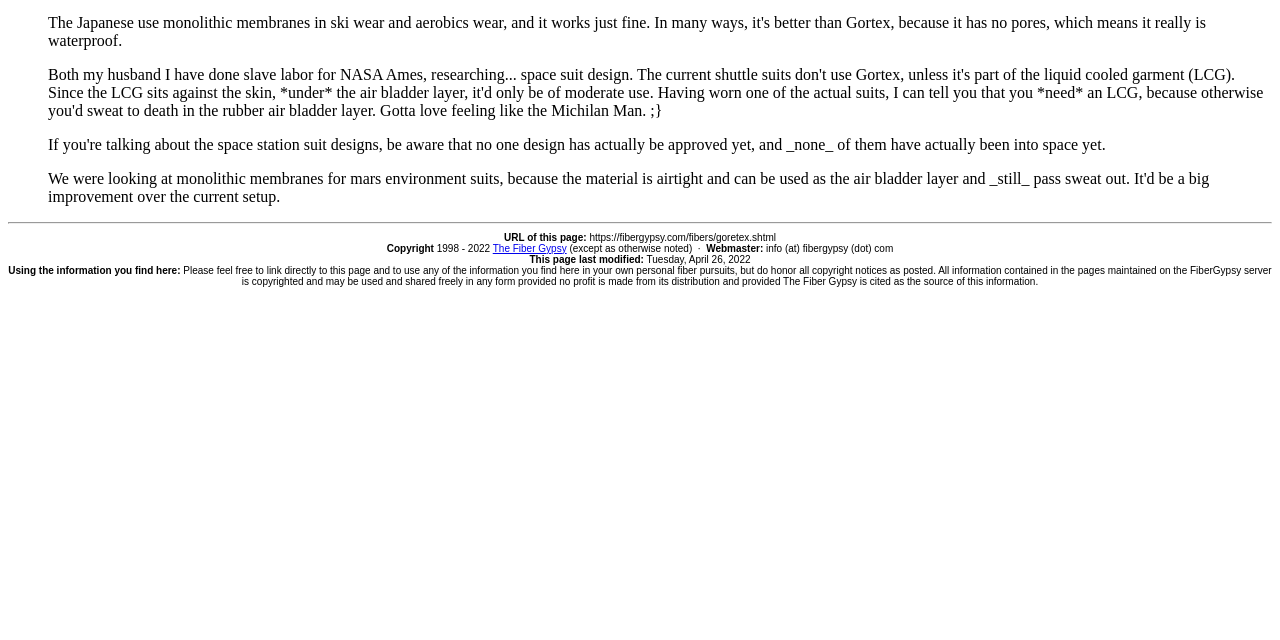Using the webpage screenshot, locate the HTML element that fits the following description and provide its bounding box: "The Fiber Gypsy".

[0.385, 0.379, 0.443, 0.397]